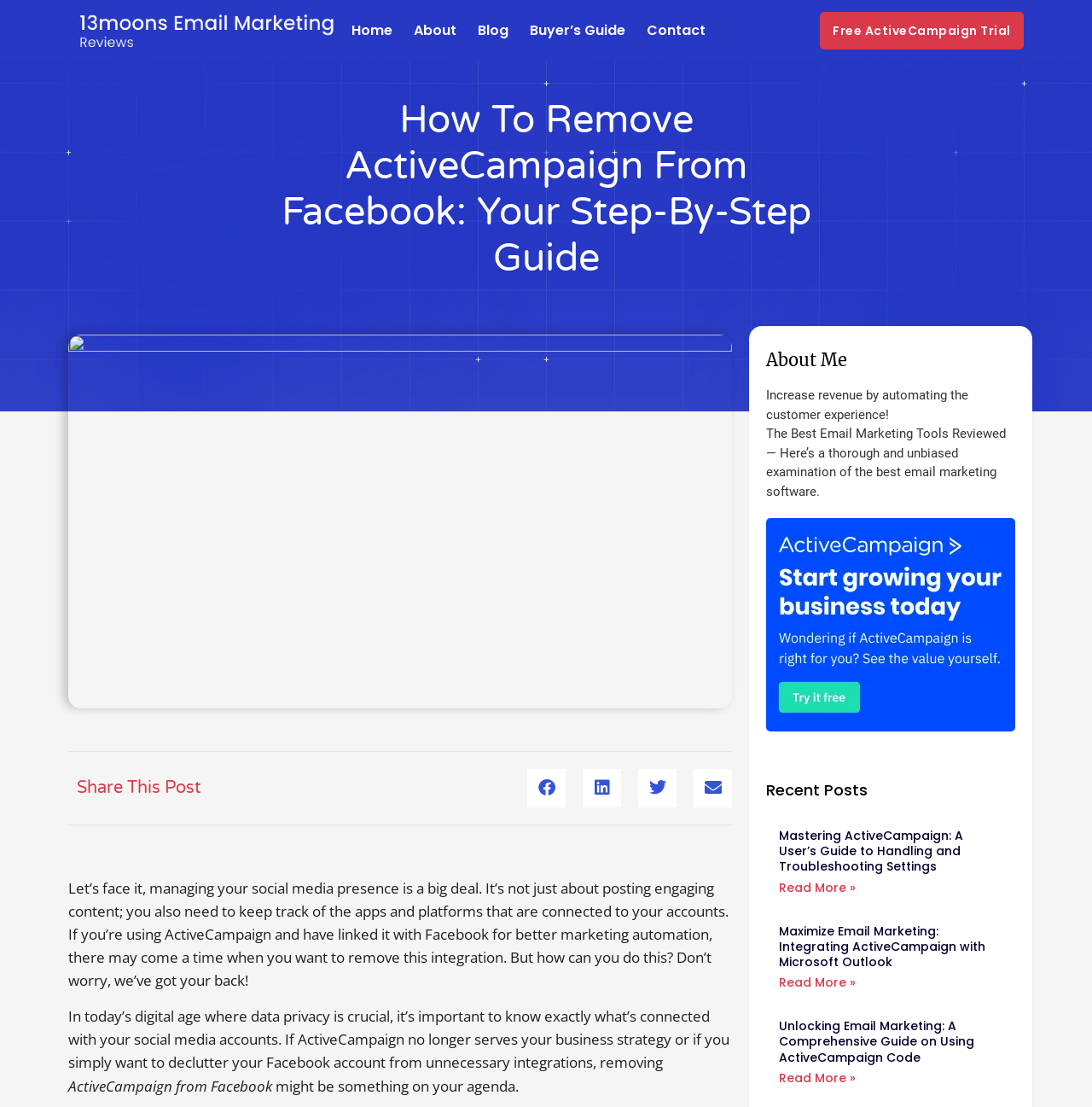Kindly provide the bounding box coordinates of the section you need to click on to fulfill the given instruction: "Click on the 'Home' link".

[0.322, 0.0, 0.359, 0.056]